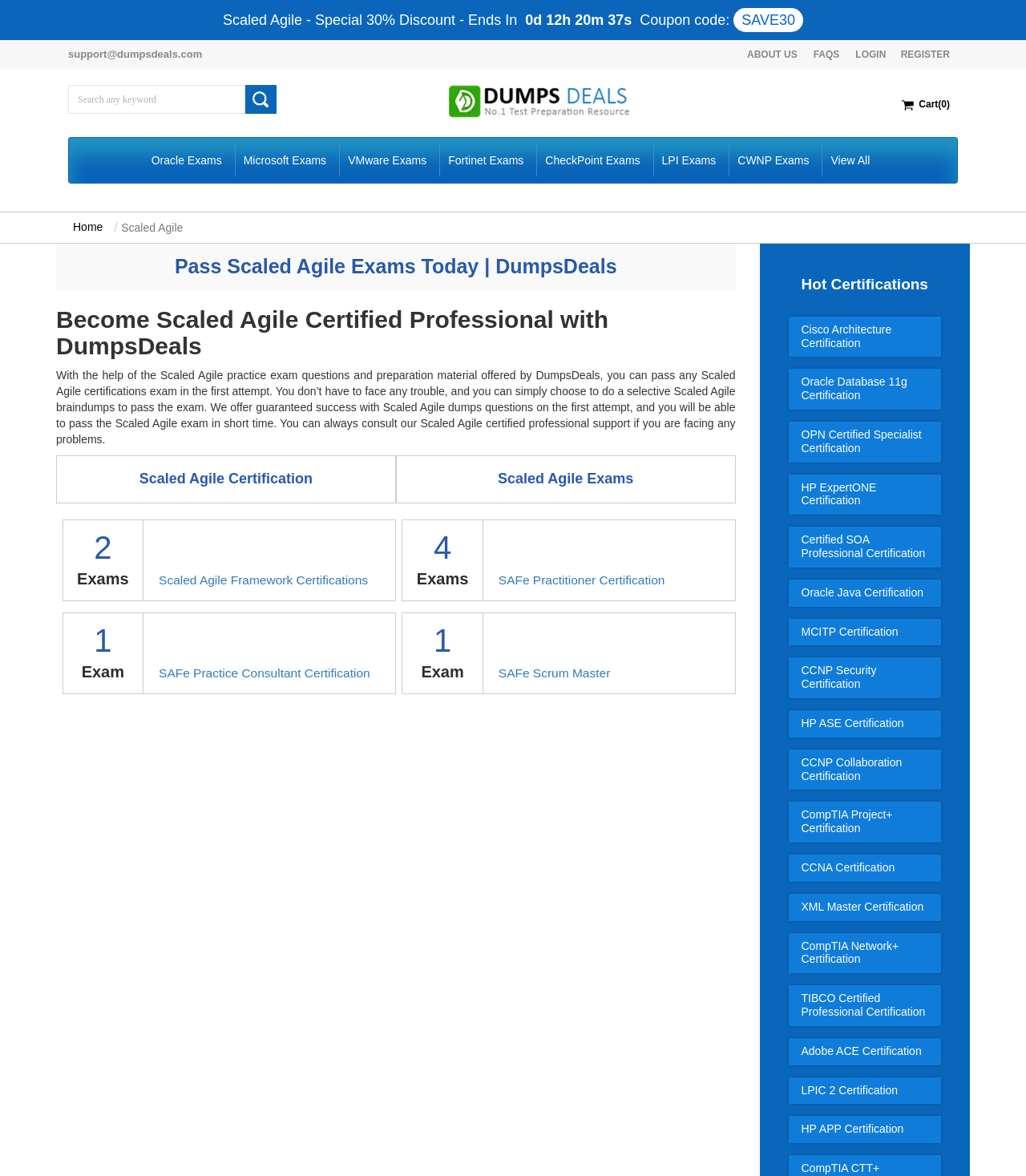What is the discount percentage offered?
Refer to the screenshot and answer in one word or phrase.

30%